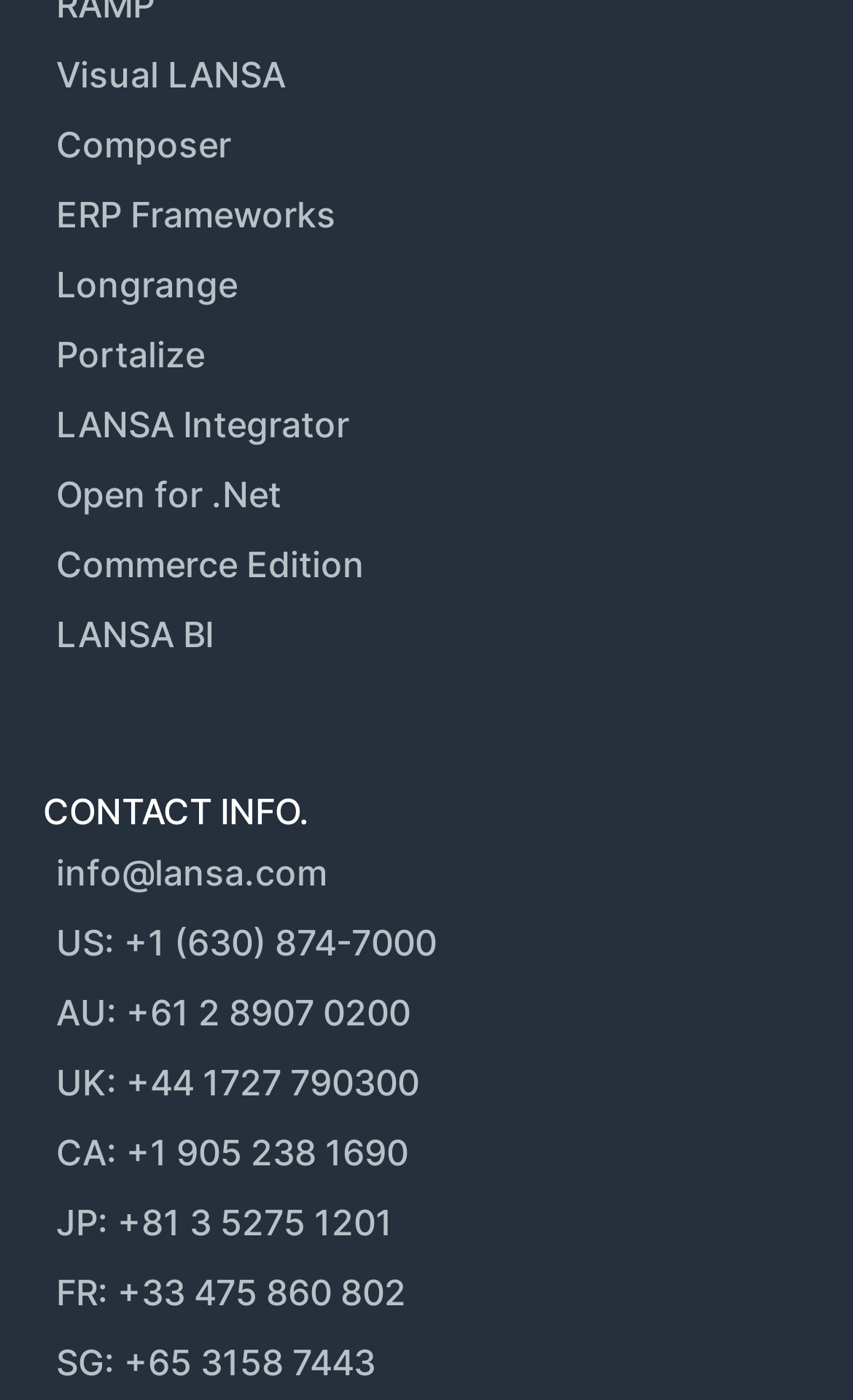What is the name of the product that comes after 'Composer' in the list?
Using the details shown in the screenshot, provide a comprehensive answer to the question.

The list of products is located at the top of the webpage. 'Composer' is the second item in the list, and the next item is 'ERP Frameworks'.